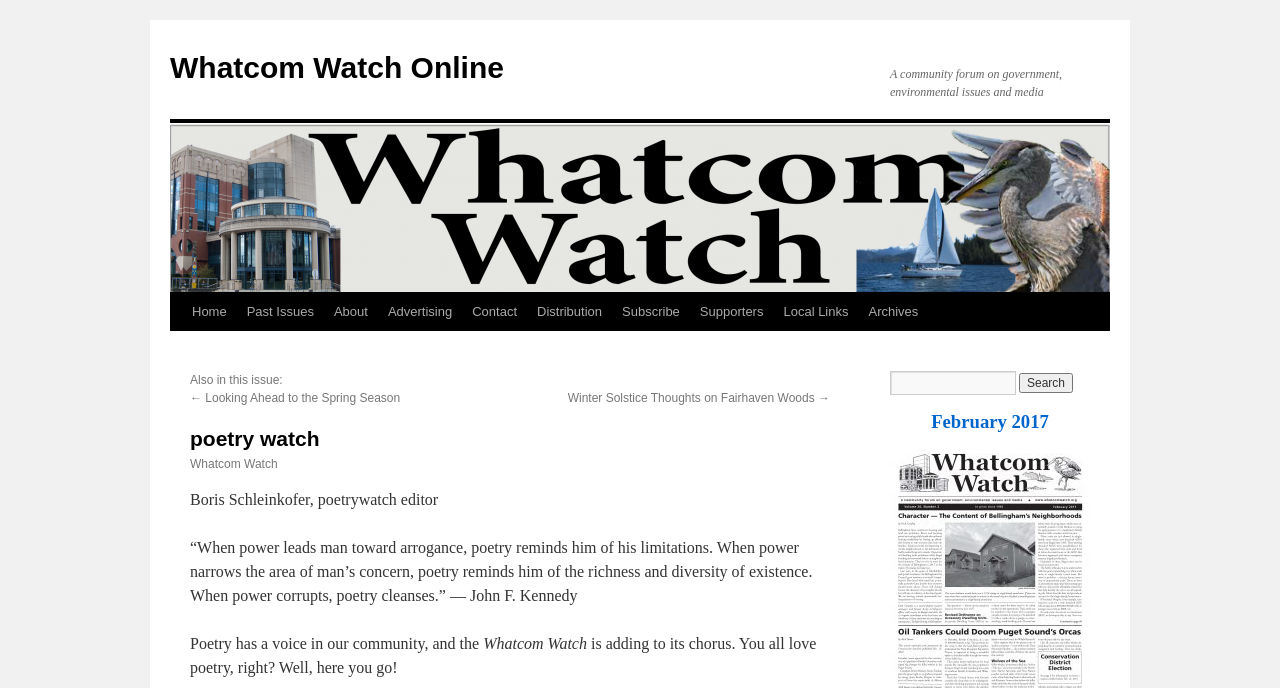What is the month and year of the current issue?
Please answer the question as detailed as possible.

The month and year of the current issue can be found at the bottom of the webpage, where it says 'February 2017'.